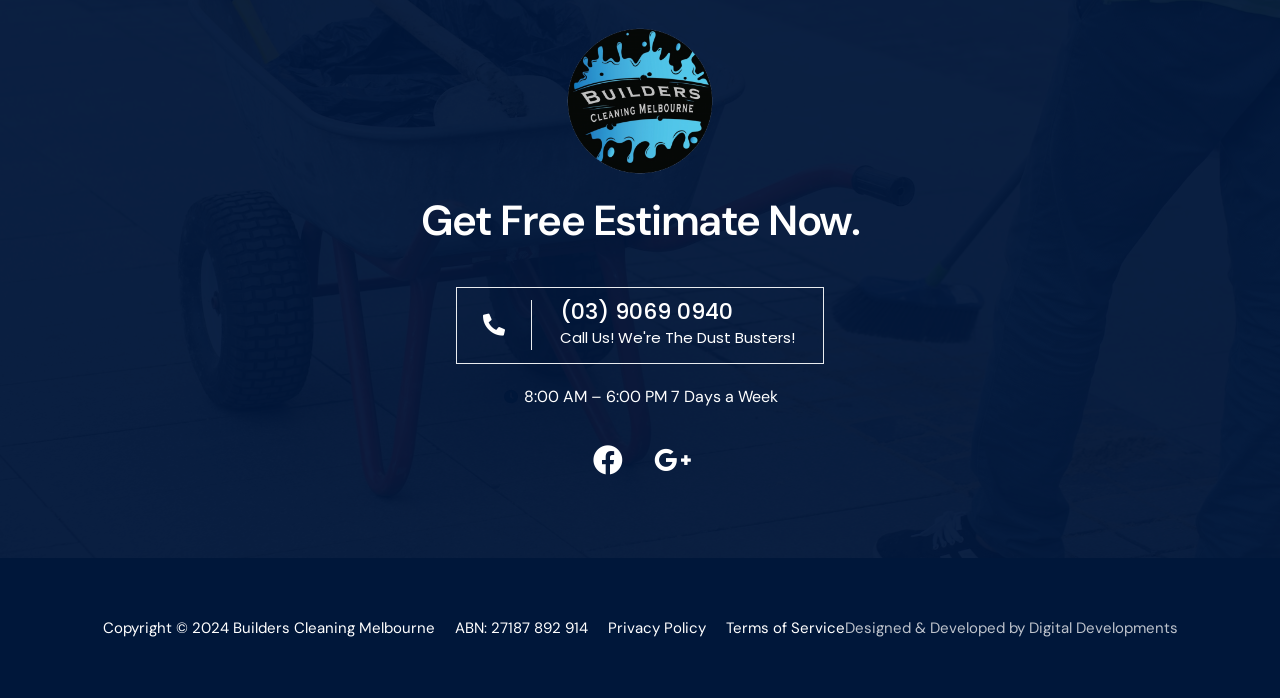What are the business hours?
Please ensure your answer to the question is detailed and covers all necessary aspects.

The business hours can be found in the StaticText element with the text '8:00 AM – 6:00 PM 7 Days a Week' which is located below the phone number.